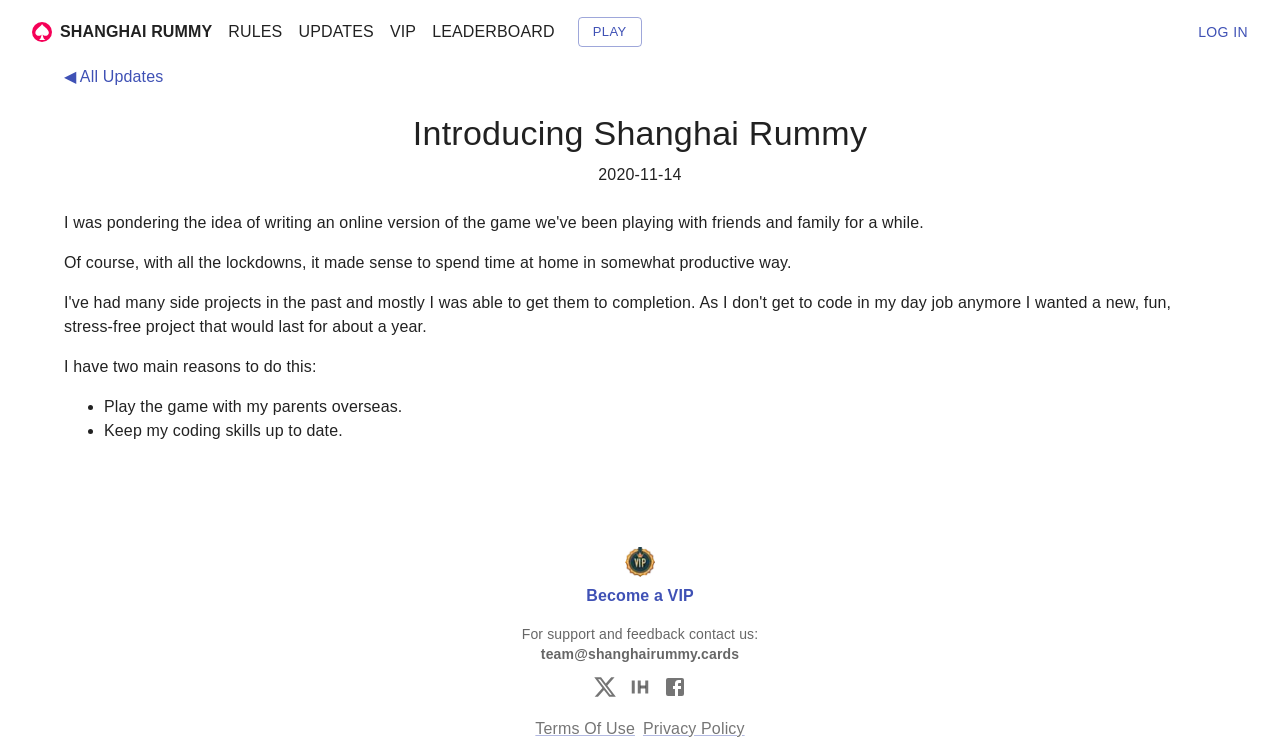Can you show the bounding box coordinates of the region to click on to complete the task described in the instruction: "Click the LOG IN button"?

[0.93, 0.018, 0.981, 0.067]